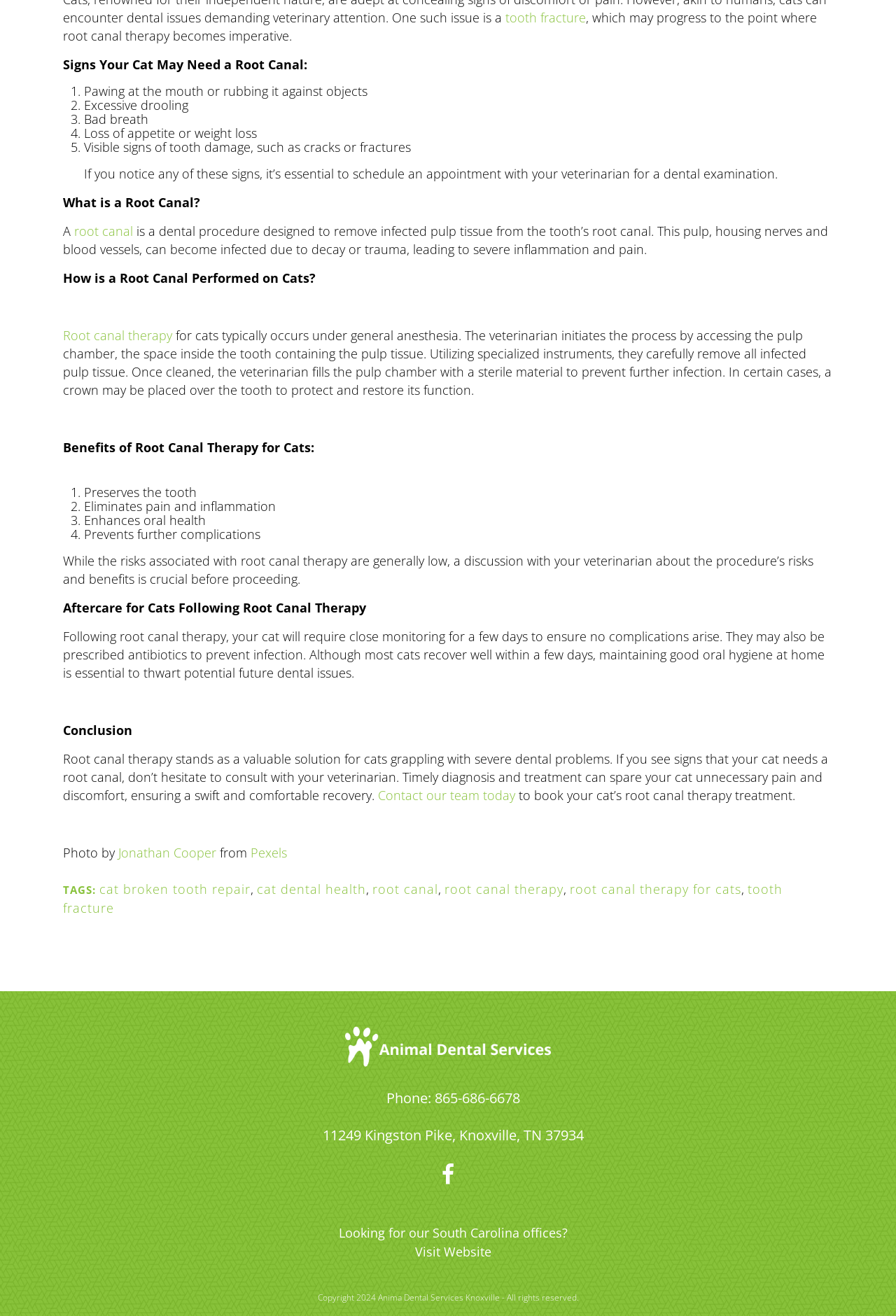Give a short answer to this question using one word or a phrase:
What is the purpose of a root canal?

Remove infected pulp tissue